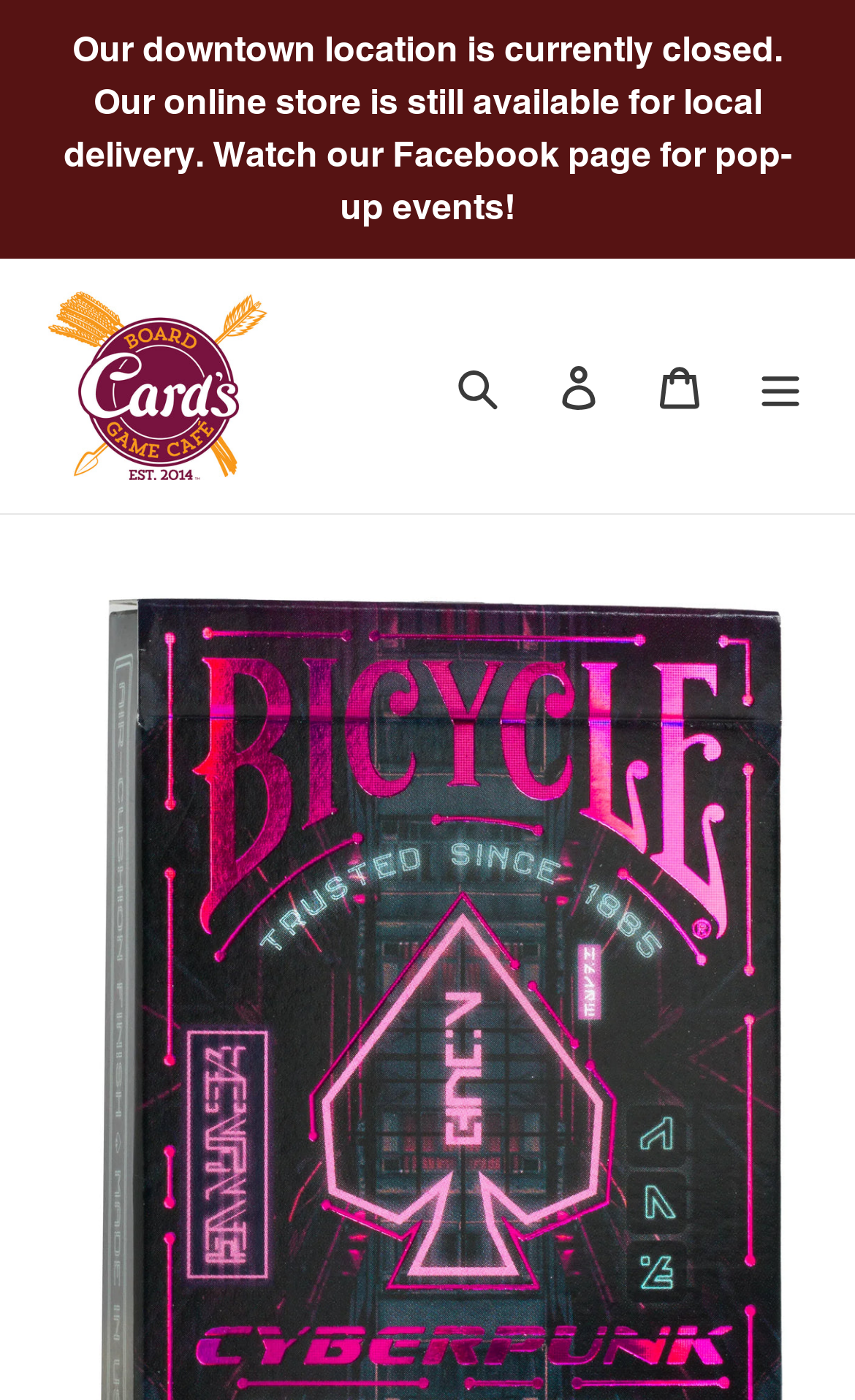Extract the main title from the webpage and generate its text.

Bicycle Playing Cards - Cyberpunk Cybercity